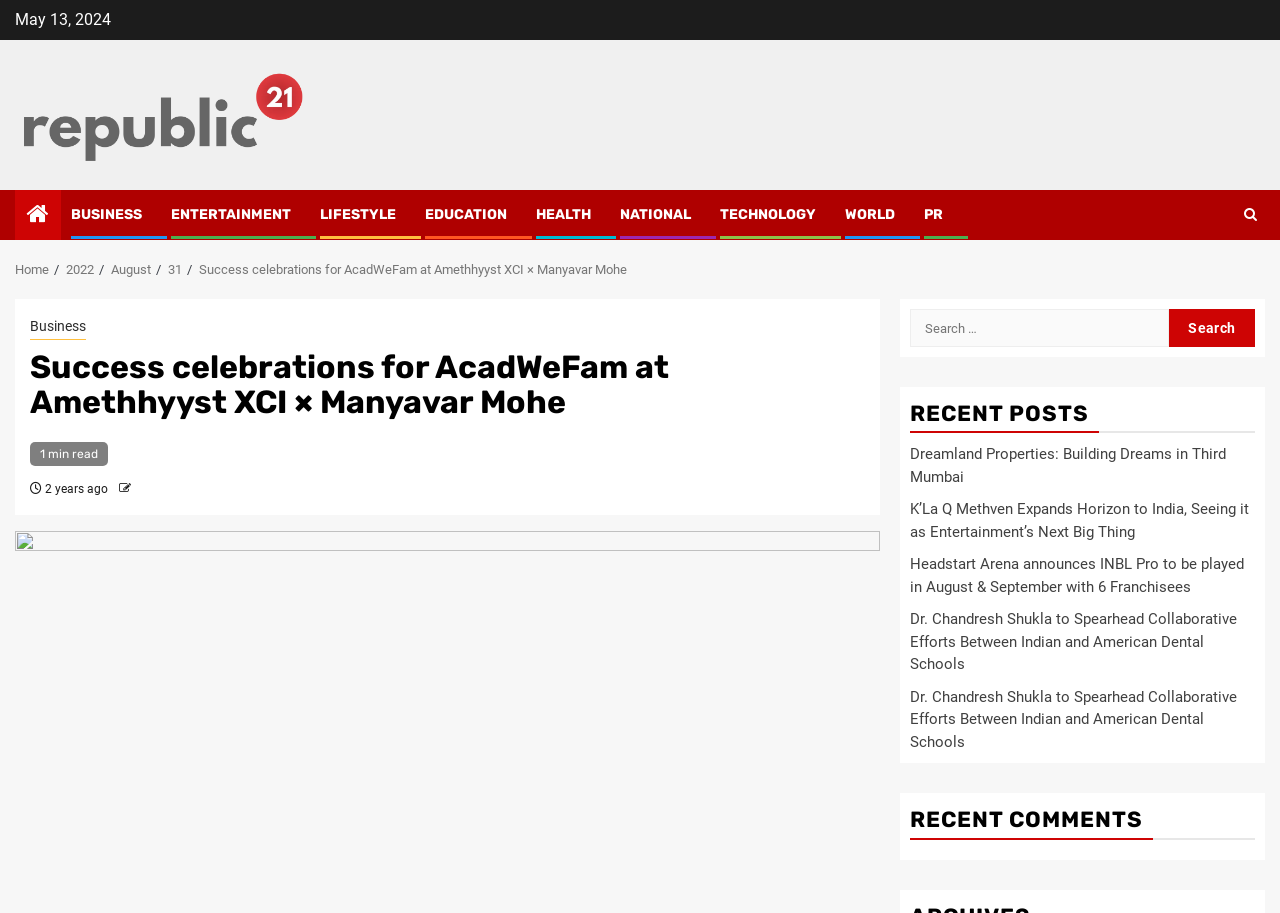Kindly provide the bounding box coordinates of the section you need to click on to fulfill the given instruction: "Read the recent post about Dreamland Properties".

[0.711, 0.488, 0.958, 0.532]